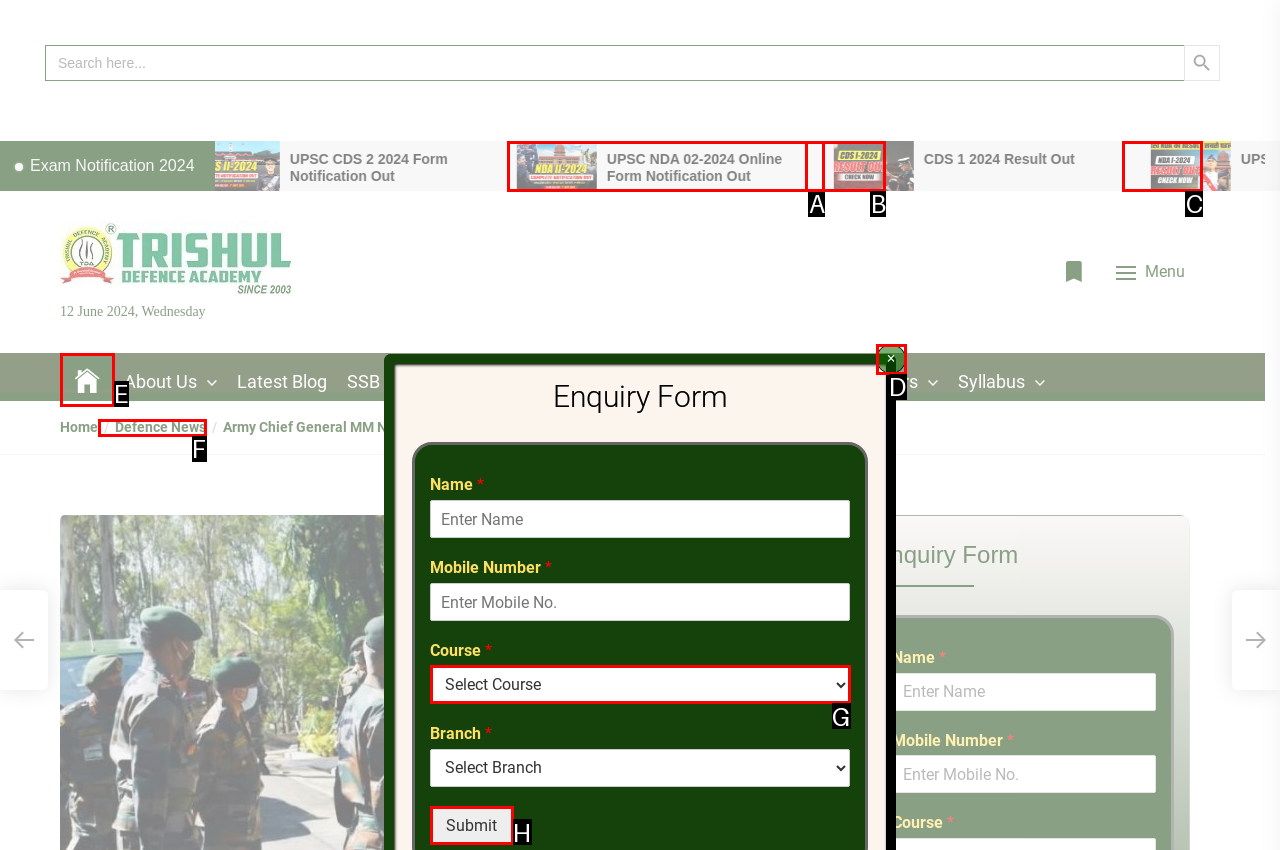Specify which UI element should be clicked to accomplish the task: Log in. Answer with the letter of the correct choice.

None